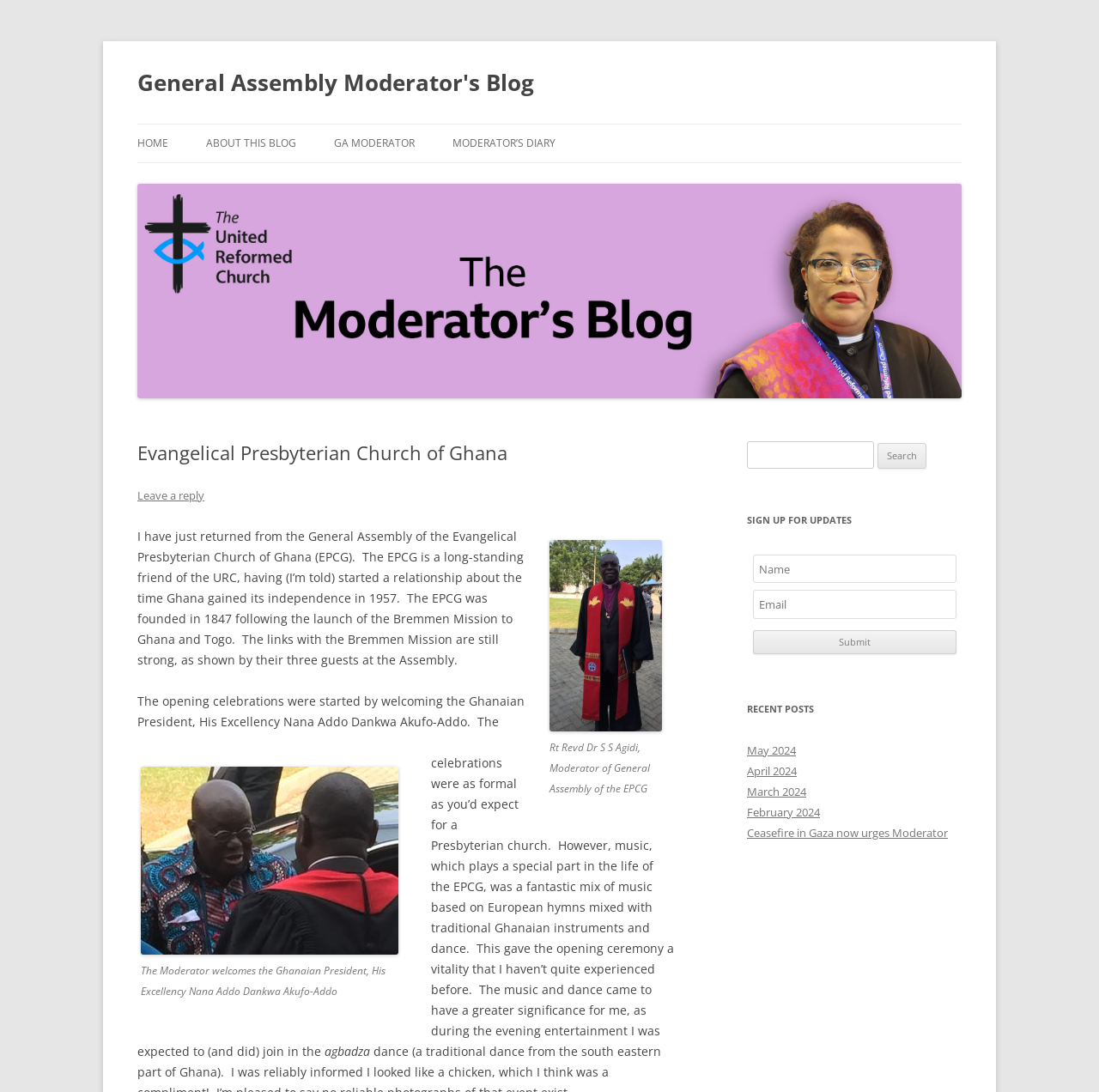Provide an in-depth caption for the webpage.

The webpage is the General Assembly Moderator's Blog of the Evangelical Presbyterian Church of Ghana. At the top, there is a heading with the blog's title, accompanied by a link to the blog. Below this, there is a link to skip to the content. 

On the top-left side, there are five navigation links: "HOME", "ABOUT THIS BLOG", "GA MODERATOR", "MODERATOR'S DIARY", and another link to the blog. 

Below these links, there is a large image with a header that reads "Evangelical Presbyterian Church of Ghana". To the right of the image, there is a link to leave a reply. 

Below the image, there is a blog post written by the Moderator, Rt Revd Dr S S Agidi. The post describes the Moderator's experience at the General Assembly of the Evangelical Presbyterian Church of Ghana, including the opening celebrations and the music and dance that played a significant part in the ceremony. The post includes two images, one of which shows the Moderator welcoming the Ghanaian President, His Excellency Nana Addo Dankwa Akufo-Addo.

On the right side of the page, there is a complementary section that contains a search bar, a sign-up form for updates, and a list of recent posts. The search bar allows users to search for specific content on the blog. The sign-up form requires users to enter their name and email address to receive updates. The list of recent posts includes links to posts from May 2024, April 2024, March 2024, February 2024, and a specific post titled "Ceasefire in Gaza now urges Moderator".